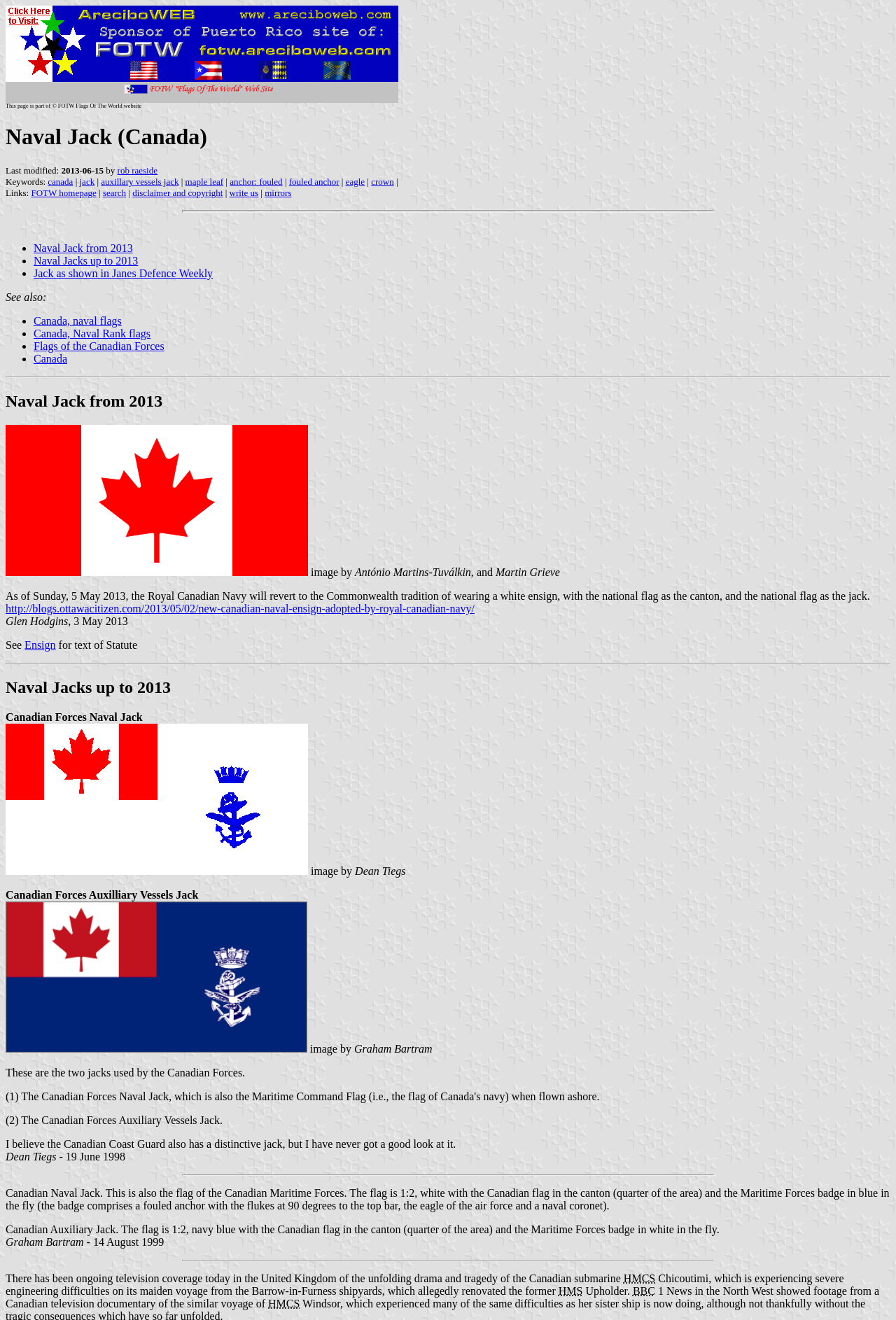Provide the bounding box coordinates, formatted as (top-left x, top-left y, bottom-right x, bottom-right y), with all values being floating point numbers between 0 and 1. Identify the bounding box of the UI element that matches the description: FOTW homepage

[0.035, 0.142, 0.108, 0.15]